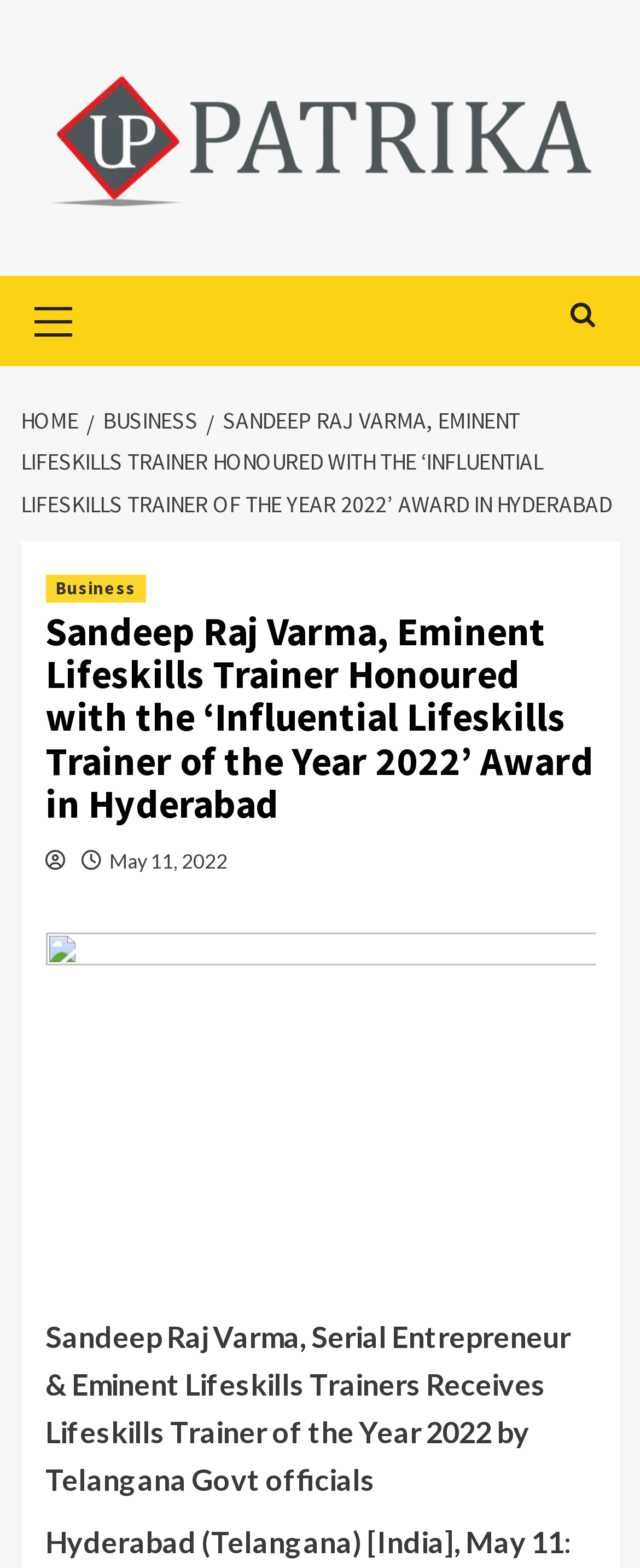Answer the following in one word or a short phrase: 
What is the name of the government that gave the award?

Telangana Govt